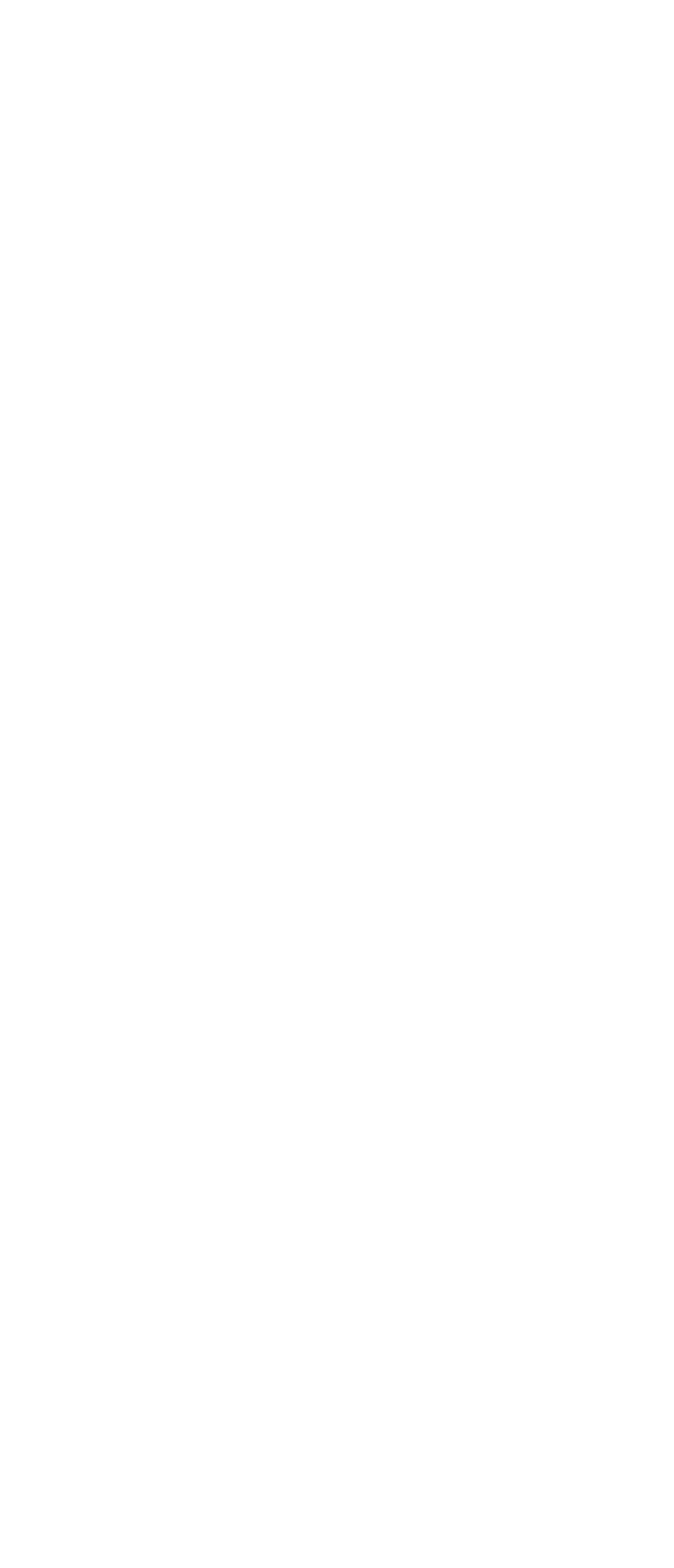Please provide the bounding box coordinates for the element that needs to be clicked to perform the instruction: "Follow Tidewater Canada on LinkedIn". The coordinates must consist of four float numbers between 0 and 1, formatted as [left, top, right, bottom].

None